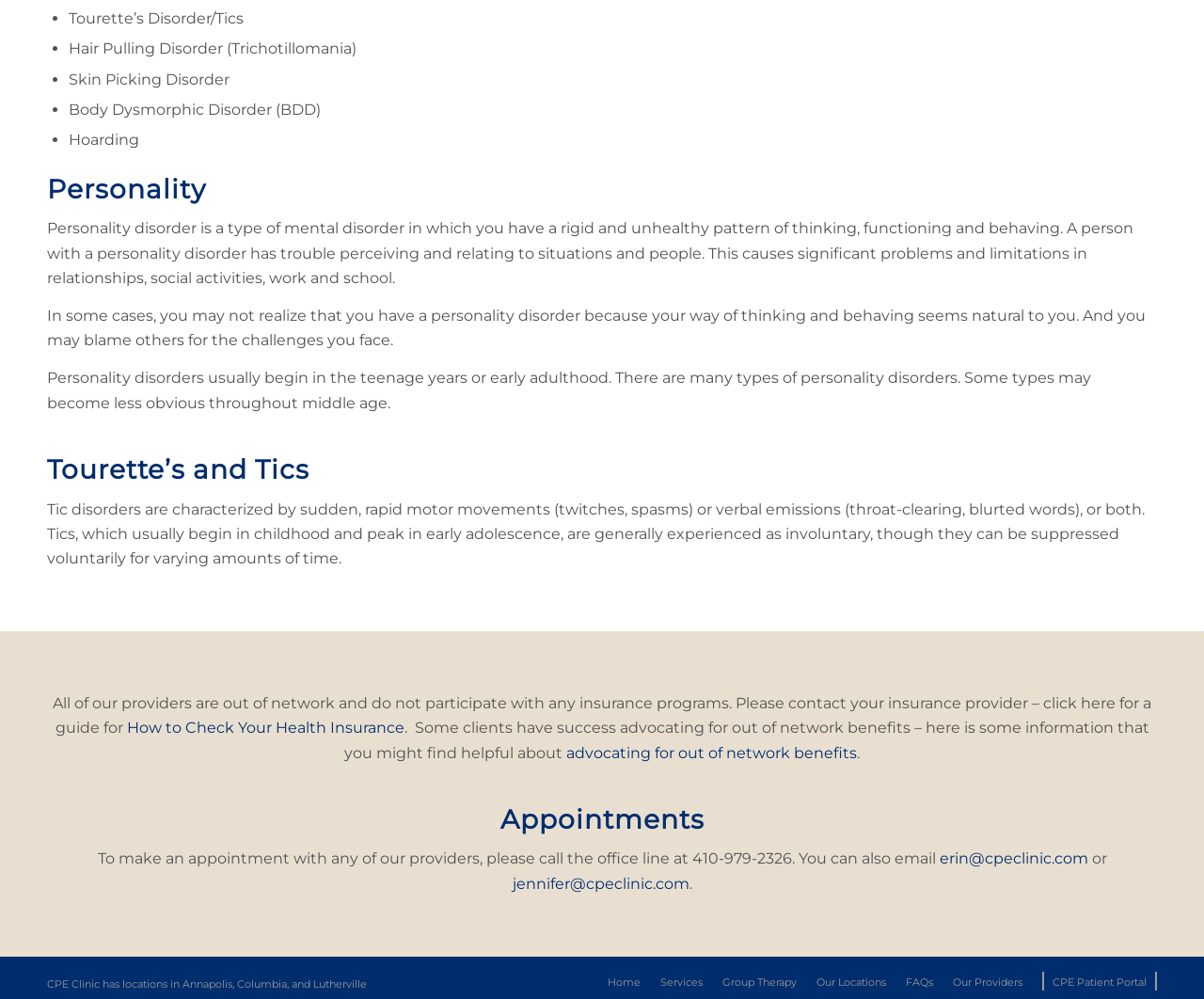Locate the bounding box coordinates of the element I should click to achieve the following instruction: "Click on 'How to Check Your Health Insurance'".

[0.105, 0.72, 0.336, 0.738]